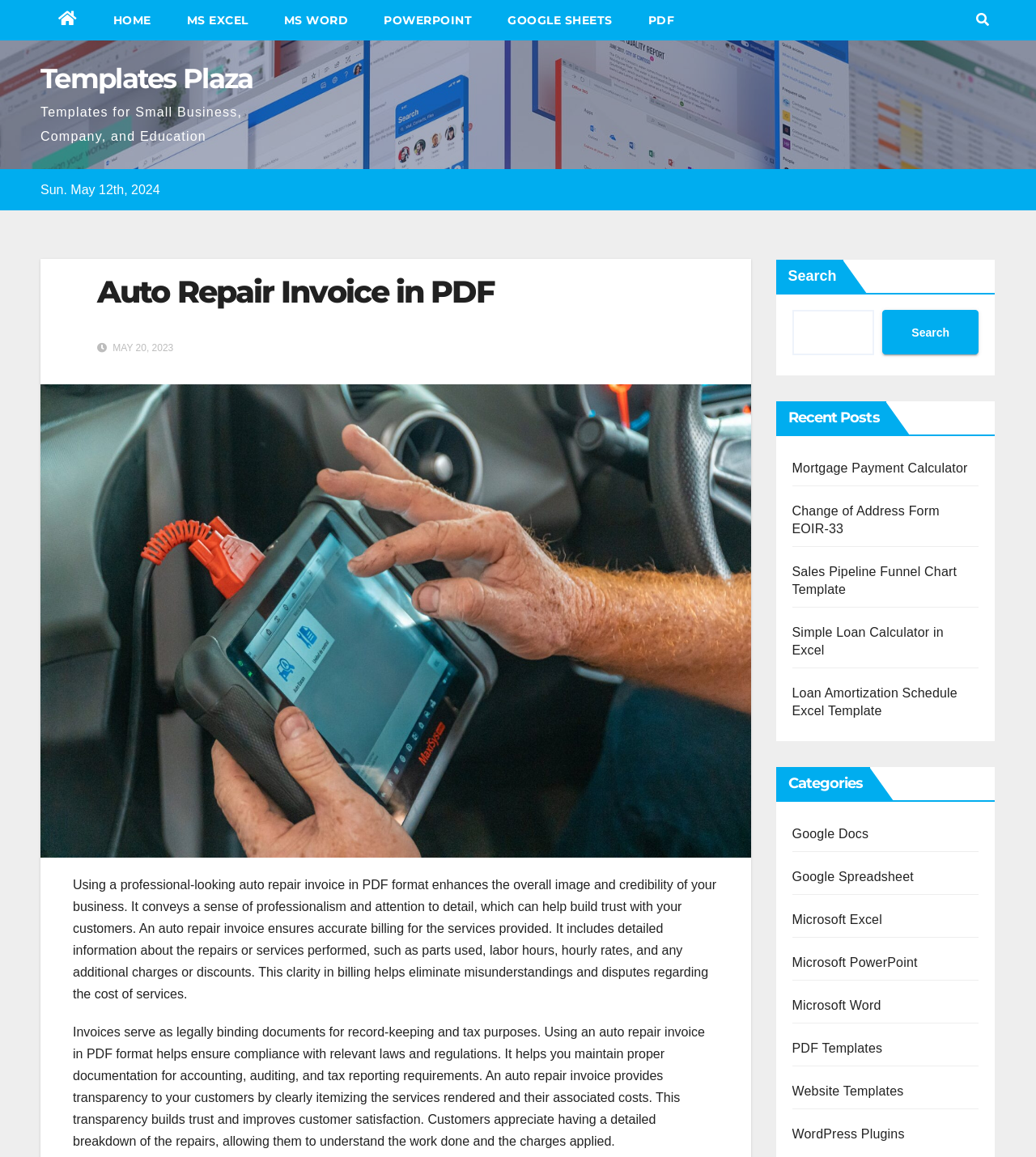Provide the bounding box coordinates for the area that should be clicked to complete the instruction: "jump to page".

None